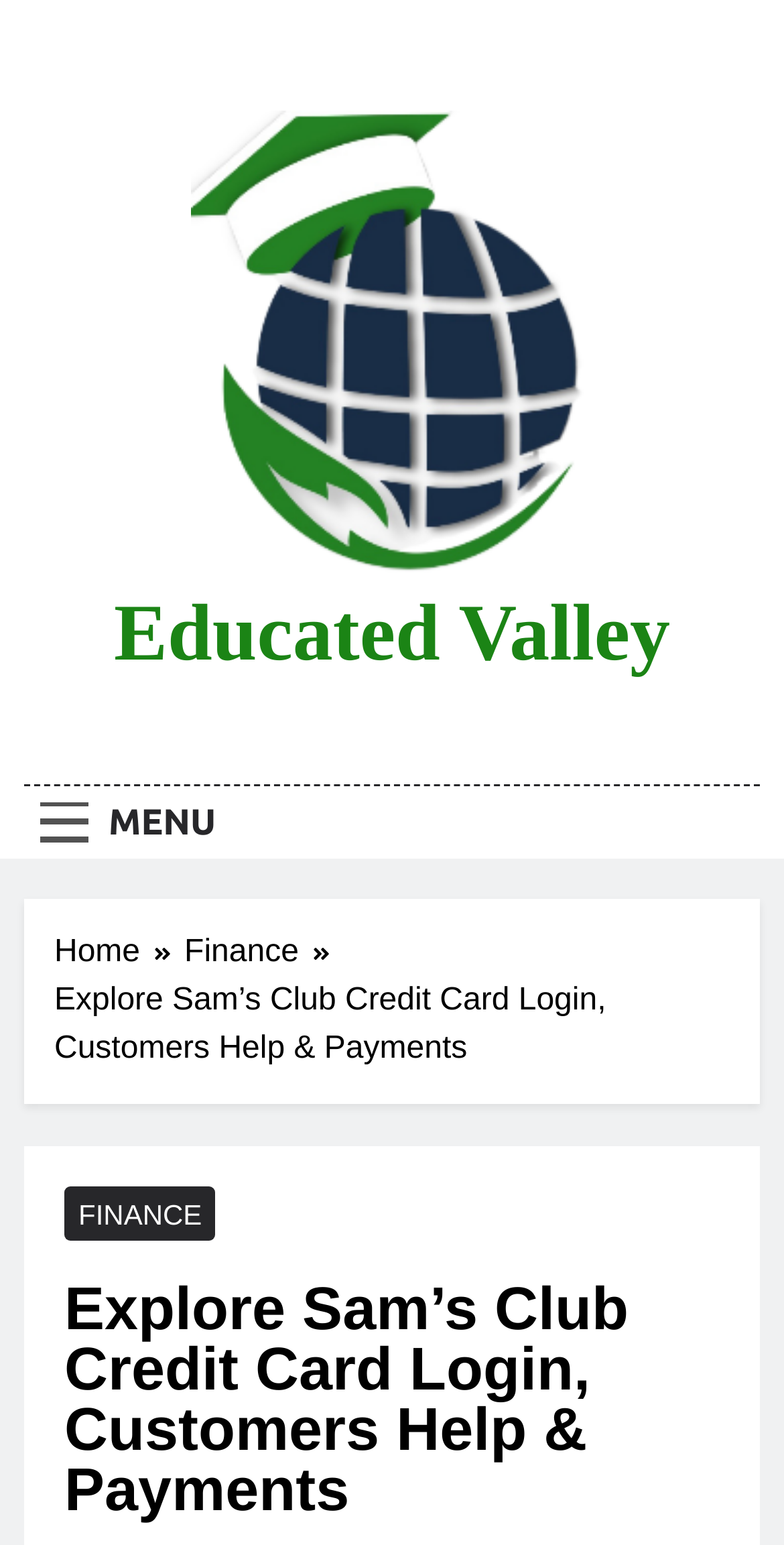What is the main topic of the webpage?
Provide a comprehensive and detailed answer to the question.

I inferred the main topic of the webpage by analyzing the static text element 'Explore Sam’s Club Credit Card Login, Customers Help & Payments' which is a prominent heading on the webpage, indicating that the webpage is about Sam's Club Credit Card.